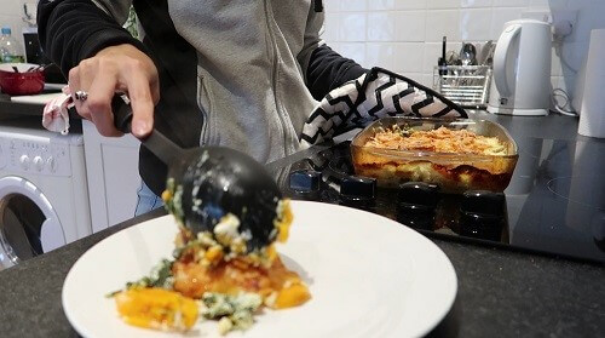Provide a short answer using a single word or phrase for the following question: 
Is the baking tray on the stovetop?

Yes